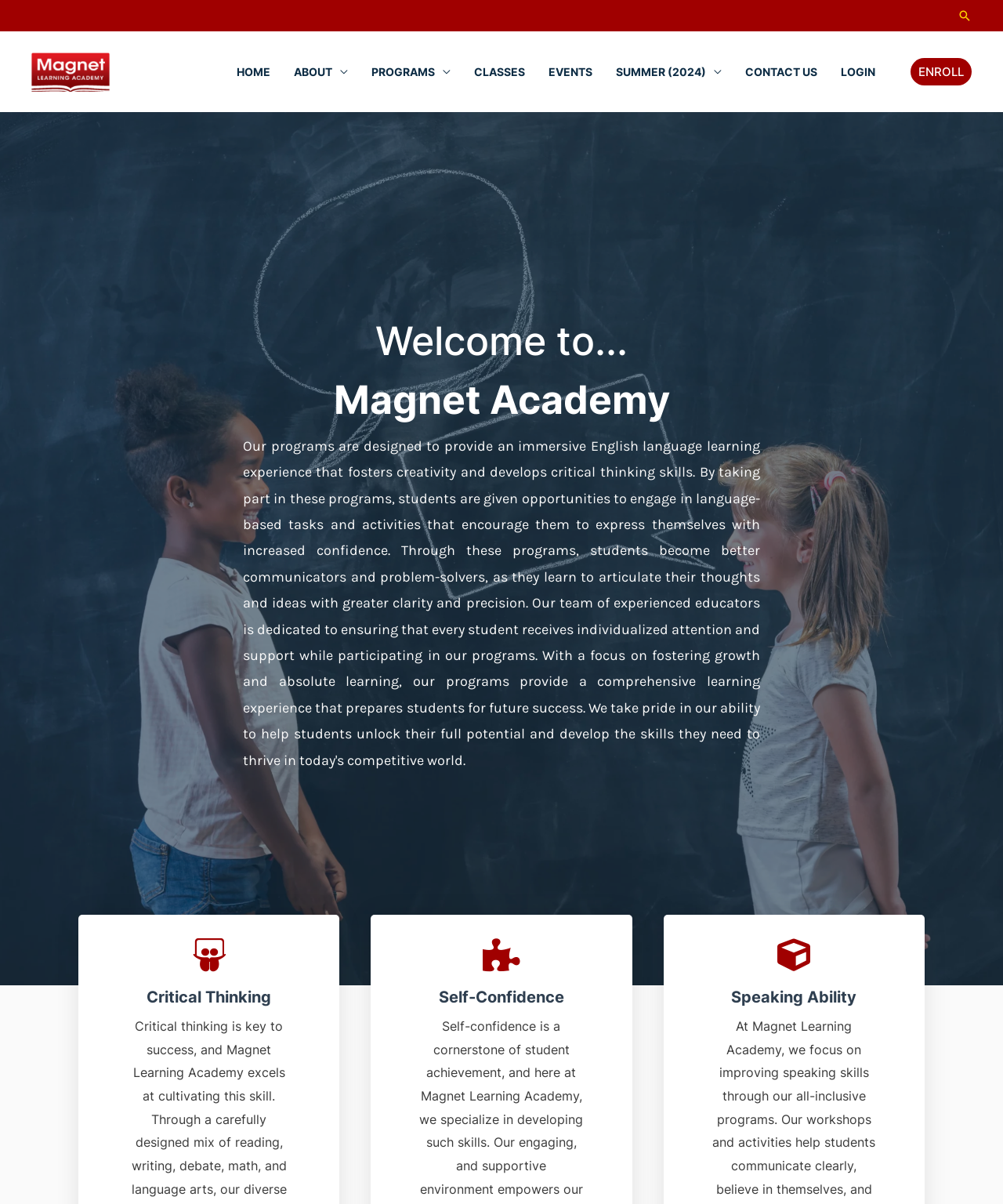What is the name of the academy?
Give a one-word or short phrase answer based on the image.

Magnet Academy